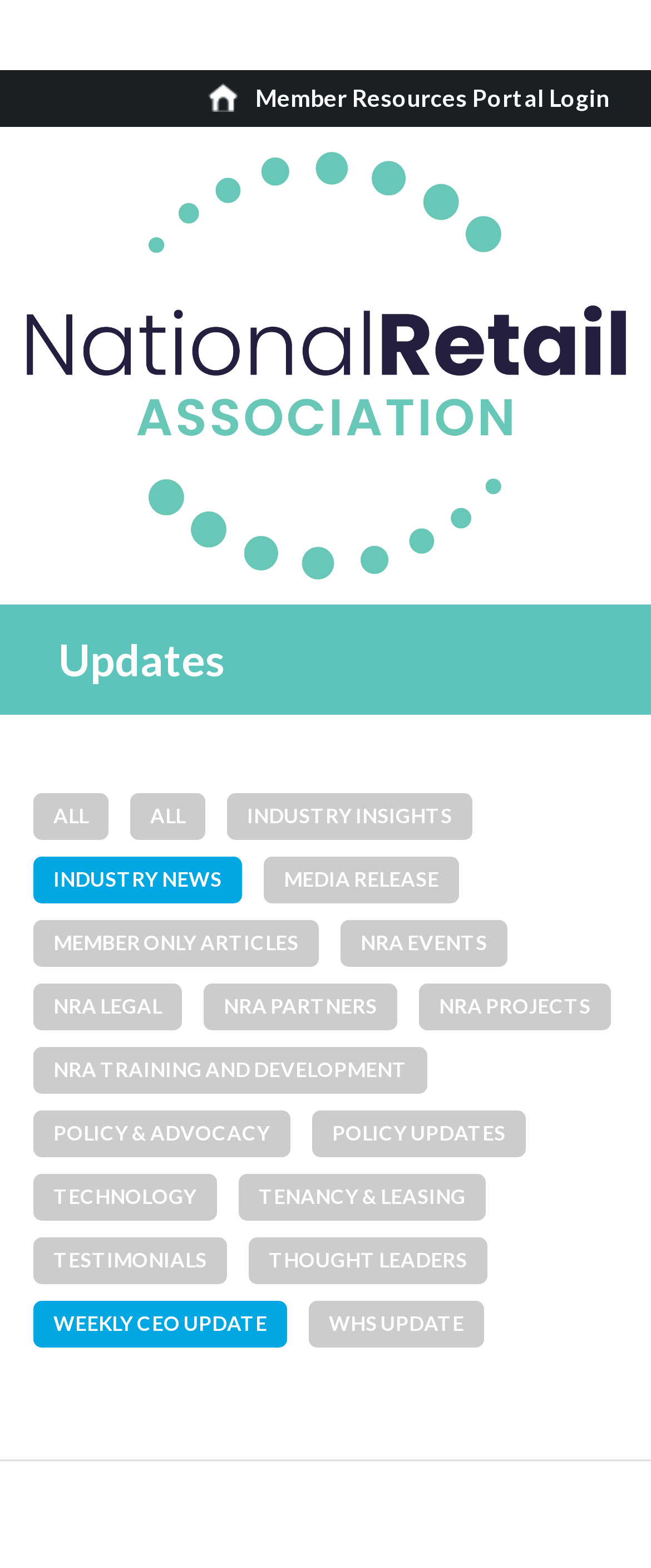Use a single word or phrase to respond to the question:
What is the text of the second static text element?

Updates